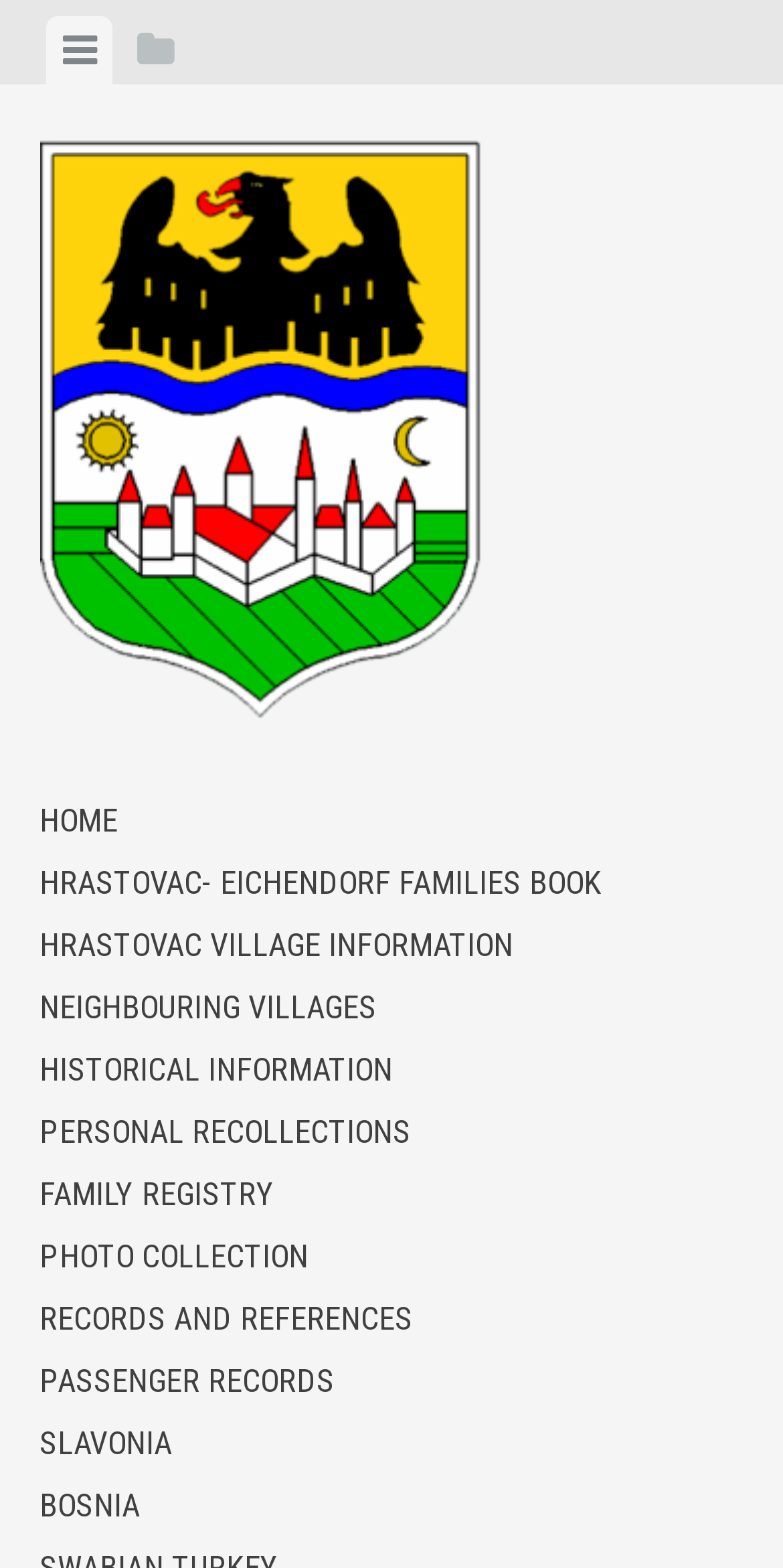Can you specify the bounding box coordinates of the area that needs to be clicked to fulfill the following instruction: "Check HISTORICAL INFORMATION"?

[0.05, 0.662, 0.95, 0.702]